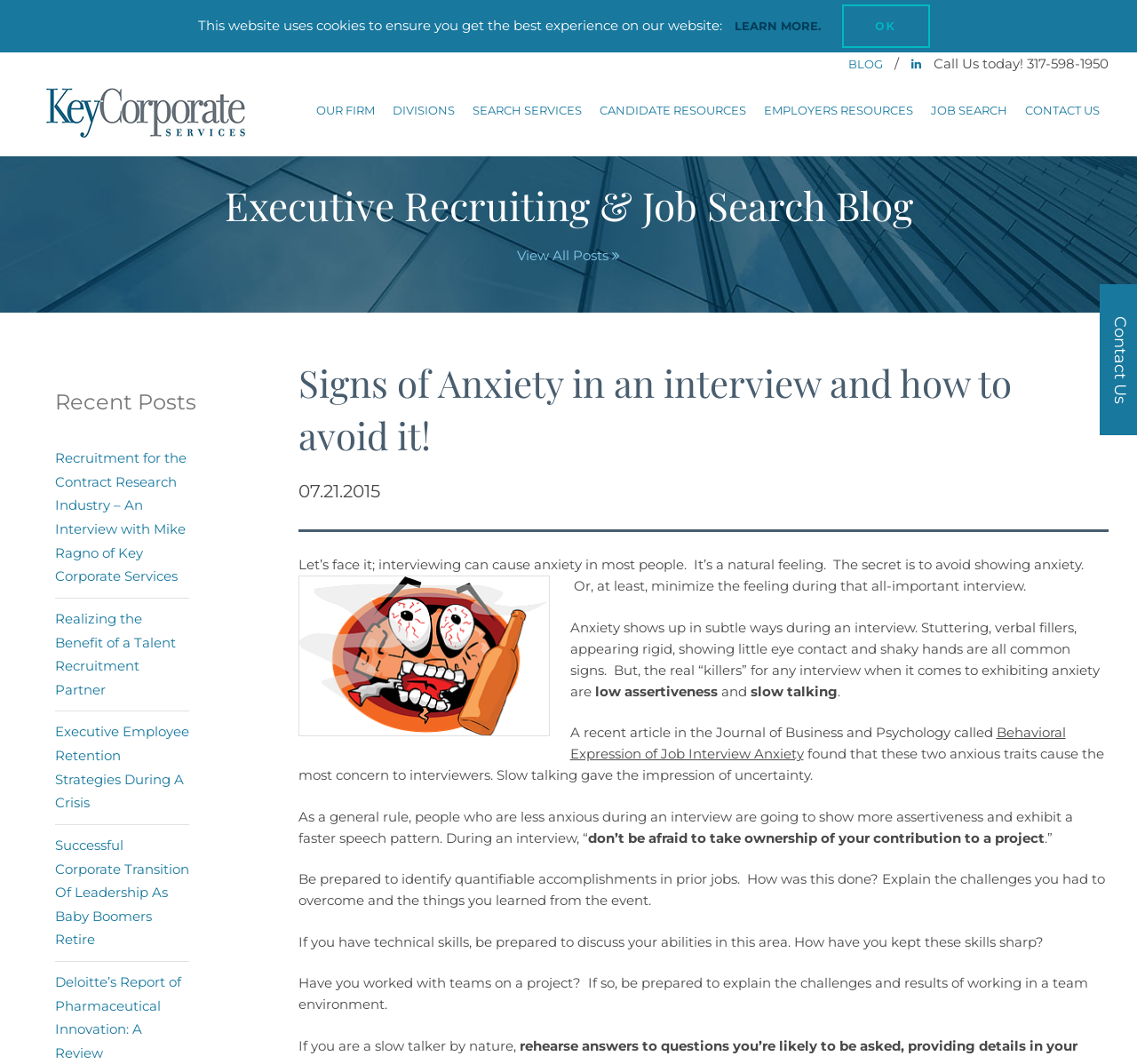Pinpoint the bounding box coordinates of the clickable element to carry out the following instruction: "Contact us."

[0.902, 0.08, 0.967, 0.112]